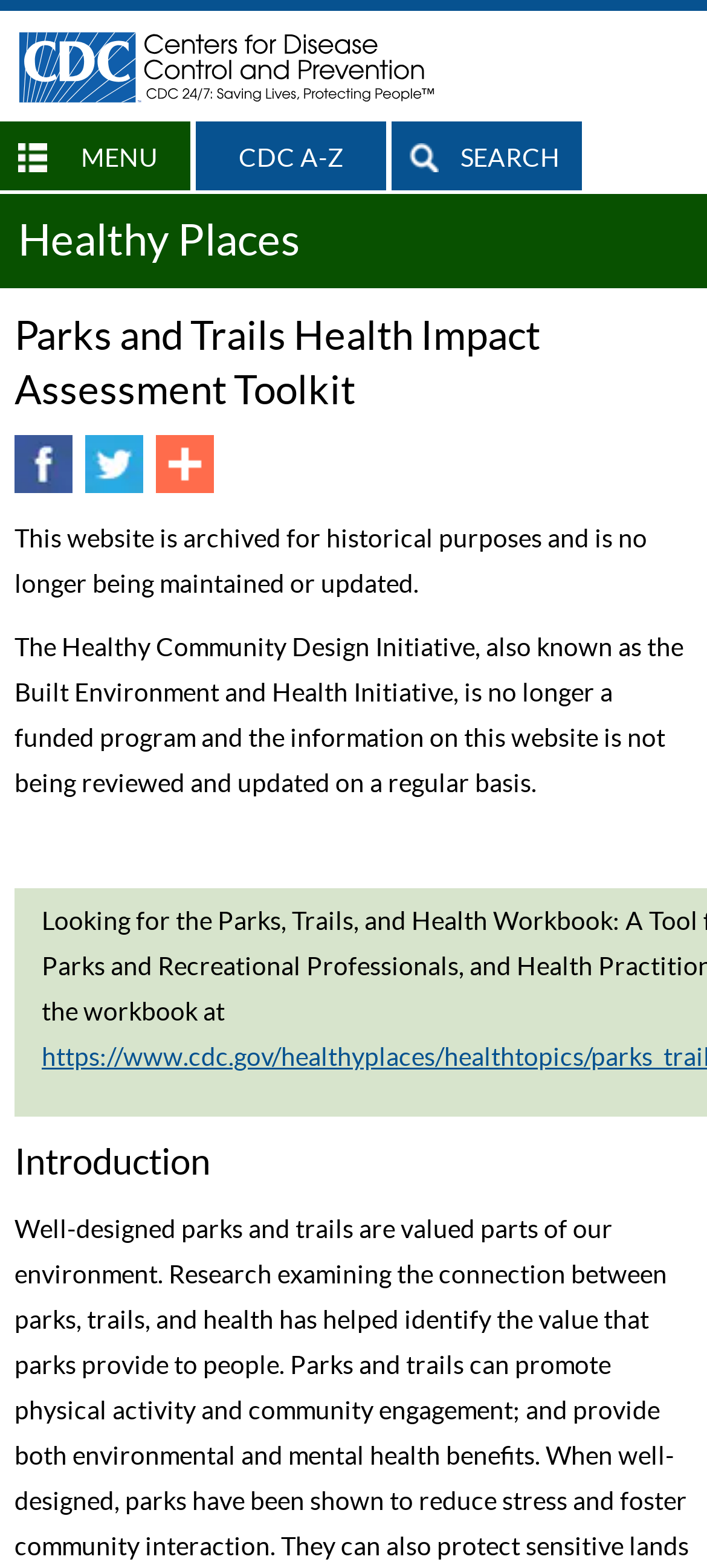Write an elaborate caption that captures the essence of the webpage.

The webpage is about the Parks and Trails Health Impact Assessment Toolkit, a resource provided by the Centers for Disease Control and Prevention (CDC). At the top left corner, there is a CDC logo with a link to the CDC homepage. Next to it, there are three links: "MENU", "CDC A-Z", and "SEARCH", which are likely navigation menus.

Below the logo and navigation links, there is a heading that reads "Healthy Places", with a link to the same title. Underneath, there is a more prominent heading that reads "Parks and Trails Health Impact Assessment Toolkit", which is likely the main title of the webpage.

On the top right corner, there are three social media links: "Recommend on Facebook", "Tweet", and "Share", with a small "Share" icon next to the last link. Below these links, there are two paragraphs of text. The first paragraph informs users that the website is archived for historical purposes and is no longer being maintained or updated. The second paragraph explains that the Healthy Community Design Initiative is no longer a funded program, and the information on the website is not being reviewed and updated regularly.

Further down the page, there is a heading that reads "Introduction", which likely marks the beginning of the toolkit's content.